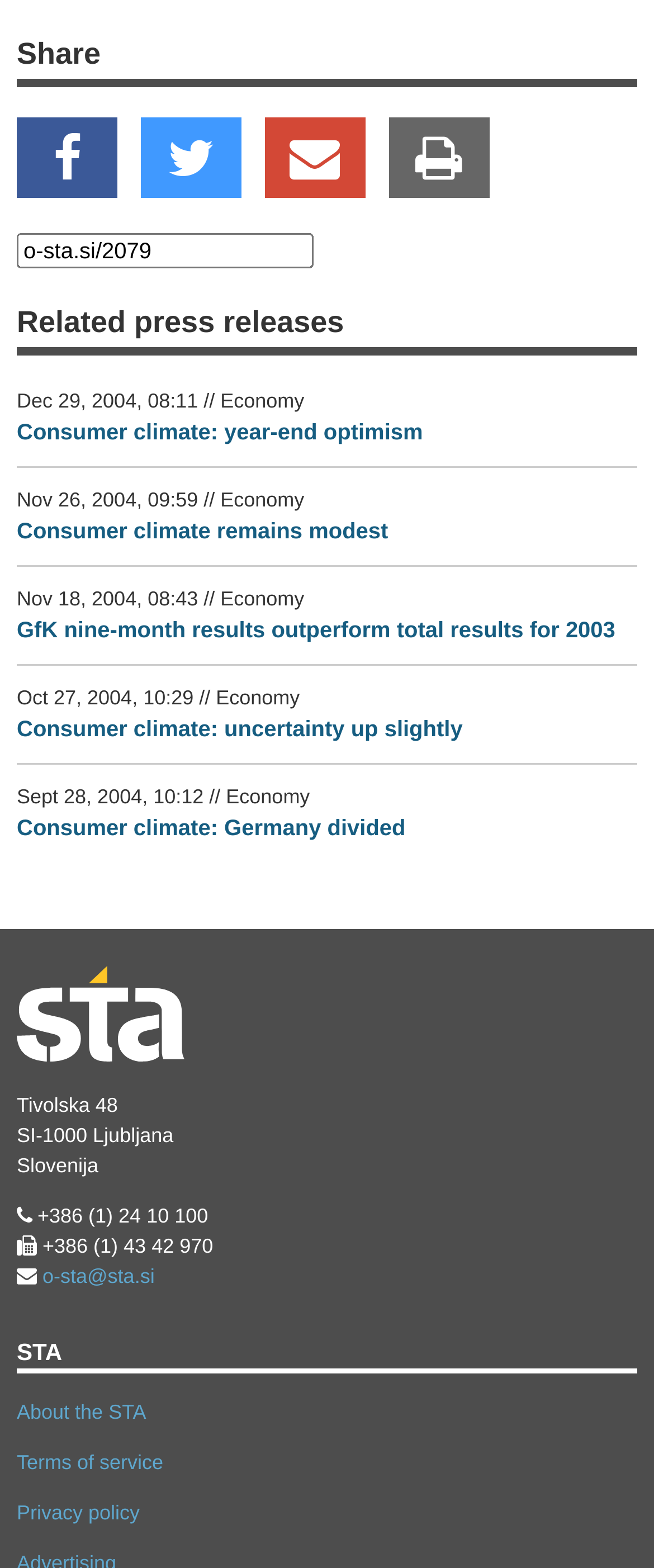What is the content of the textbox?
Based on the image, provide a one-word or brief-phrase response.

o-sta.si/2079